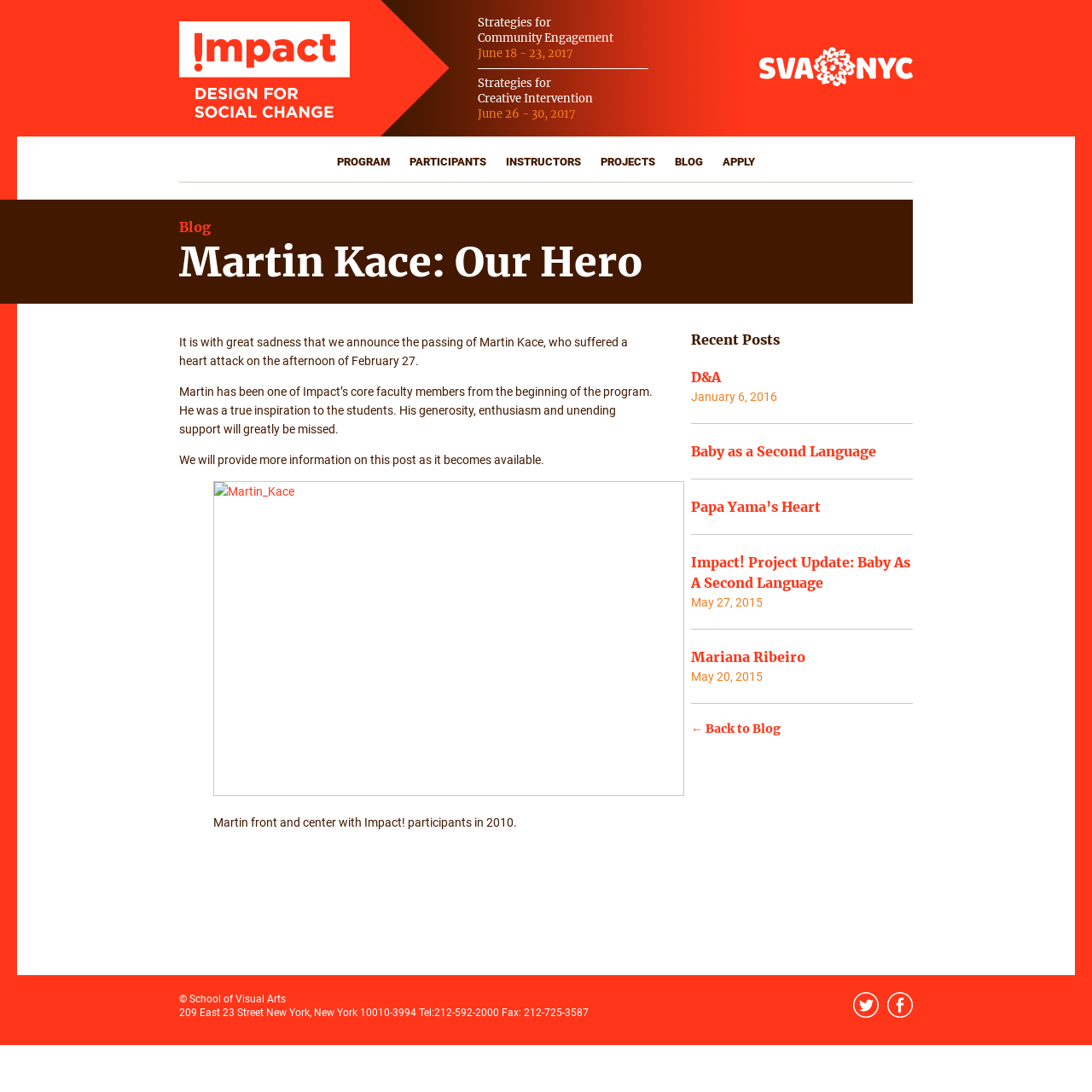Determine the bounding box coordinates of the clickable element necessary to fulfill the instruction: "Click the PROGRAM link". Provide the coordinates as four float numbers within the 0 to 1 range, i.e., [left, top, right, bottom].

[0.309, 0.142, 0.357, 0.154]